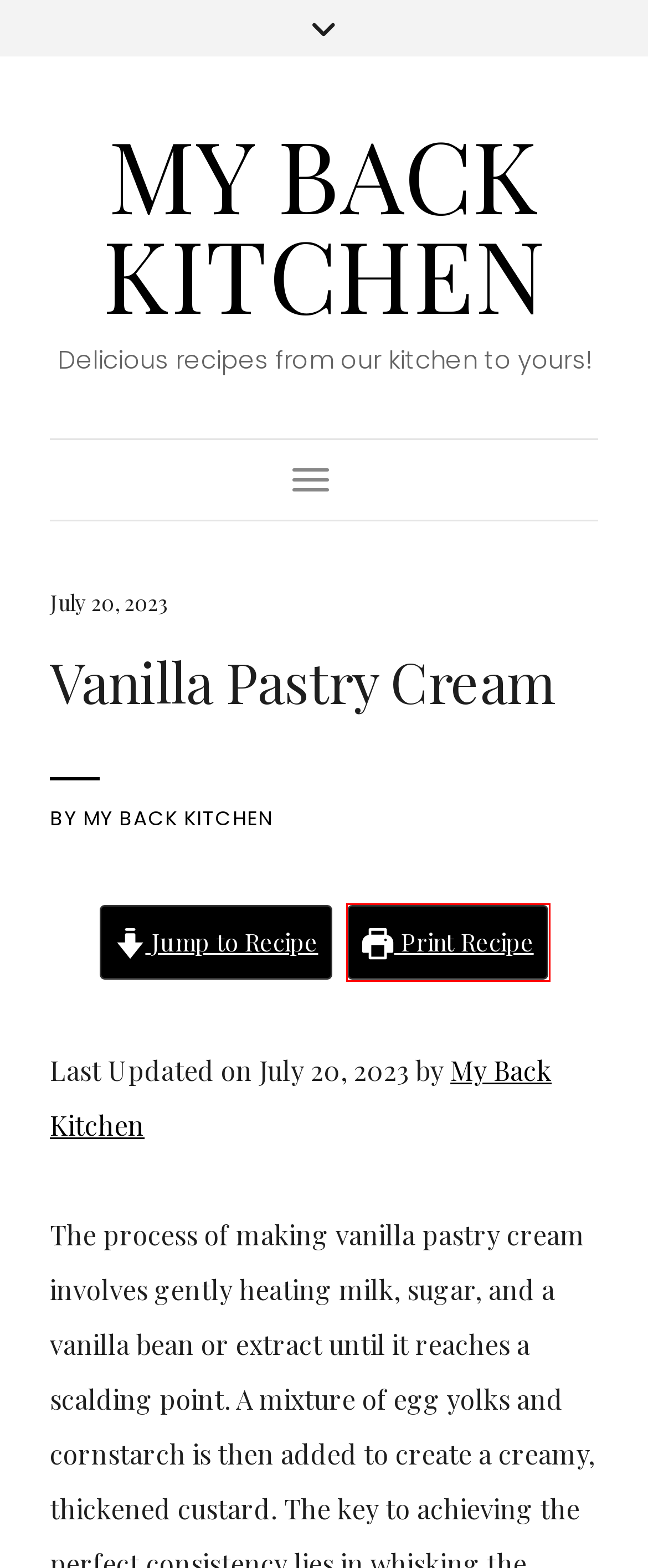Examine the screenshot of the webpage, noting the red bounding box around a UI element. Pick the webpage description that best matches the new page after the element in the red bounding box is clicked. Here are the candidates:
A. Lemon Curd – My Back Kitchen
B. Vanilla Pastry Cream - My Back Kitchen
C. S'mores Ice Cream – My Back Kitchen
D. My Back Kitchen – Delicious recipes from our kitchen to yours!
E. Banana Ice Cream – My Back Kitchen
F. Focaccia – My Back Kitchen
G. Beer Battered Halibut – My Back Kitchen
H. About Us – My Back Kitchen

B